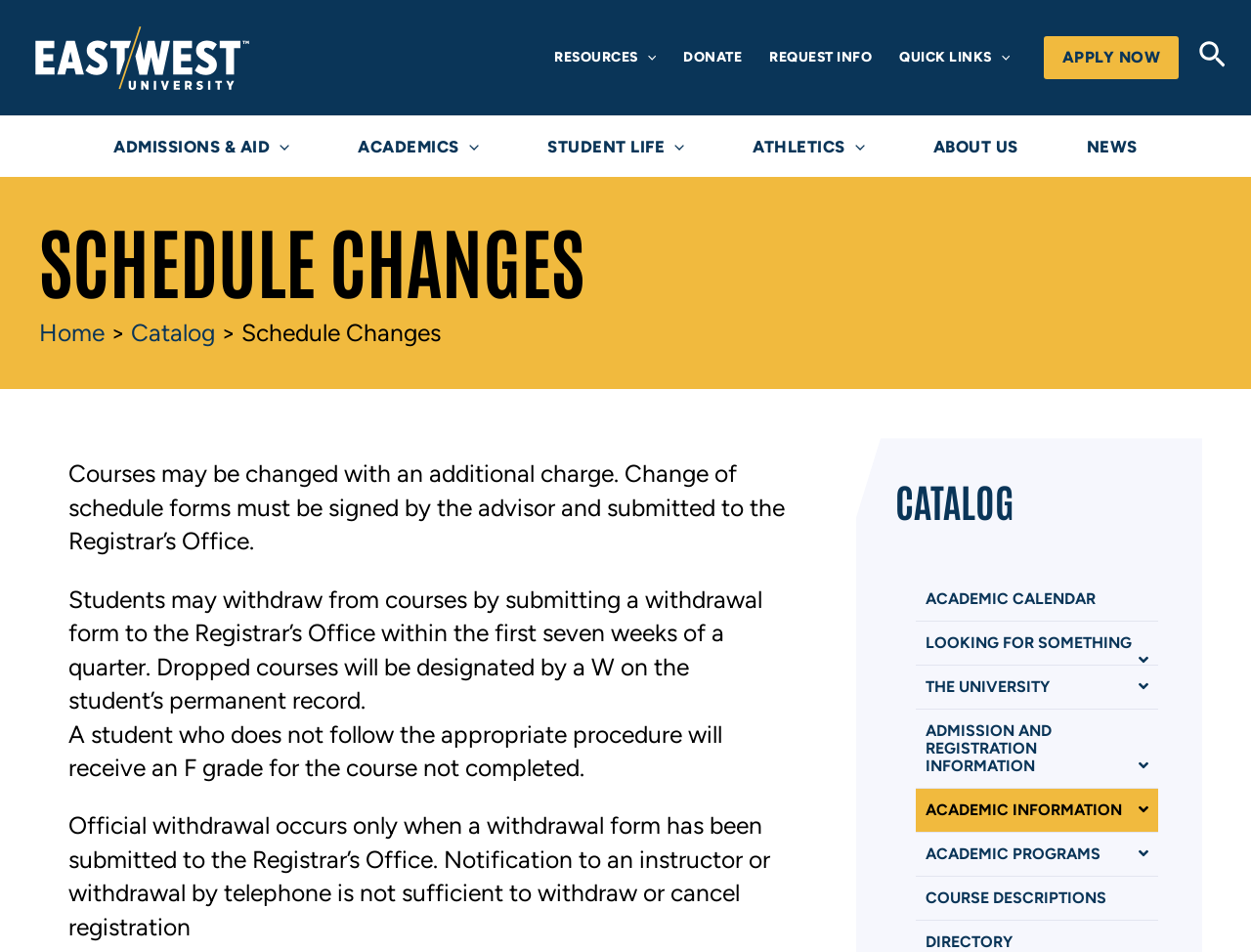What is the title of the section below the 'Schedule Changes' section?
From the details in the image, provide a complete and detailed answer to the question.

The title of the section below the 'Schedule Changes' section is 'CATALOG', which is identified by a heading element on the webpage.